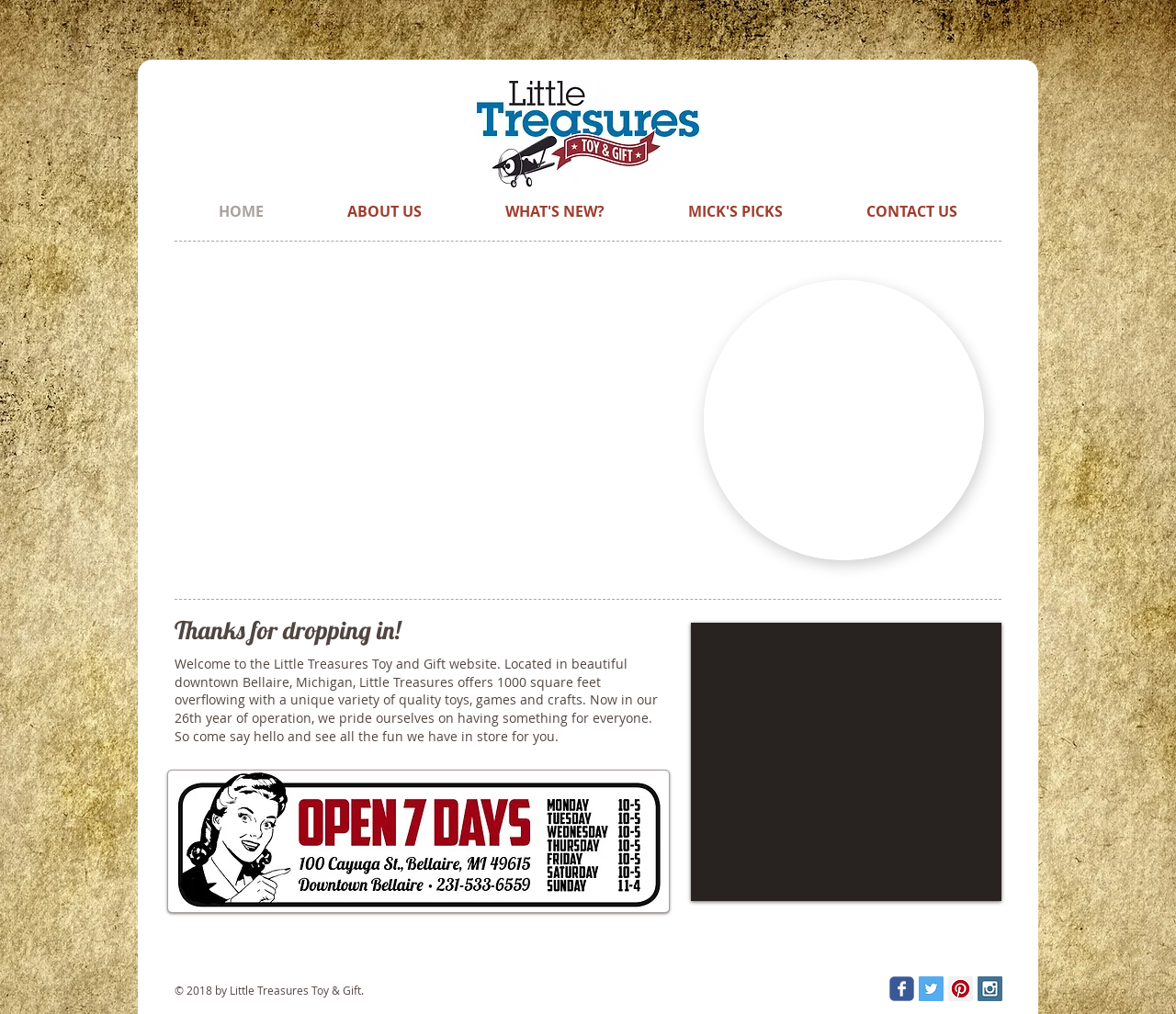Construct a thorough caption encompassing all aspects of the webpage.

The webpage is for a toy store called Little Treasures Toy and Gift, located in Bellaire, Michigan. At the top of the page, there is a header section with the store's name "WOODEN TOYS" in large text, followed by a navigation menu with links to different sections of the website, including "HOME", "ABOUT US", "WHAT'S NEW?", "MICK'S PICKS", and "CONTACT US".

Below the navigation menu, there is a main content area that takes up most of the page. In this area, there is a slideshow gallery that displays an image of a toy store banner. The slideshow has a play button and a counter that shows the current slide out of a total of four slides.

To the right of the slideshow, there are four headings that read "The hottest new toys plus", "all your old favorites.", and the store's tagline. Below these headings, there is a welcome message that describes the store's location and offerings.

Further down the page, there is a paragraph of text that describes the store's history and mission. The text is divided into several sections, with some sections highlighted in bold font. At the bottom of the page, there is a copyright notice and a social media bar with links to the store's Facebook, Twitter, Pinterest, and Instagram pages.

Throughout the page, there are several images, including the toy store banner, social media icons, and possibly other images that are not explicitly described in the accessibility tree.